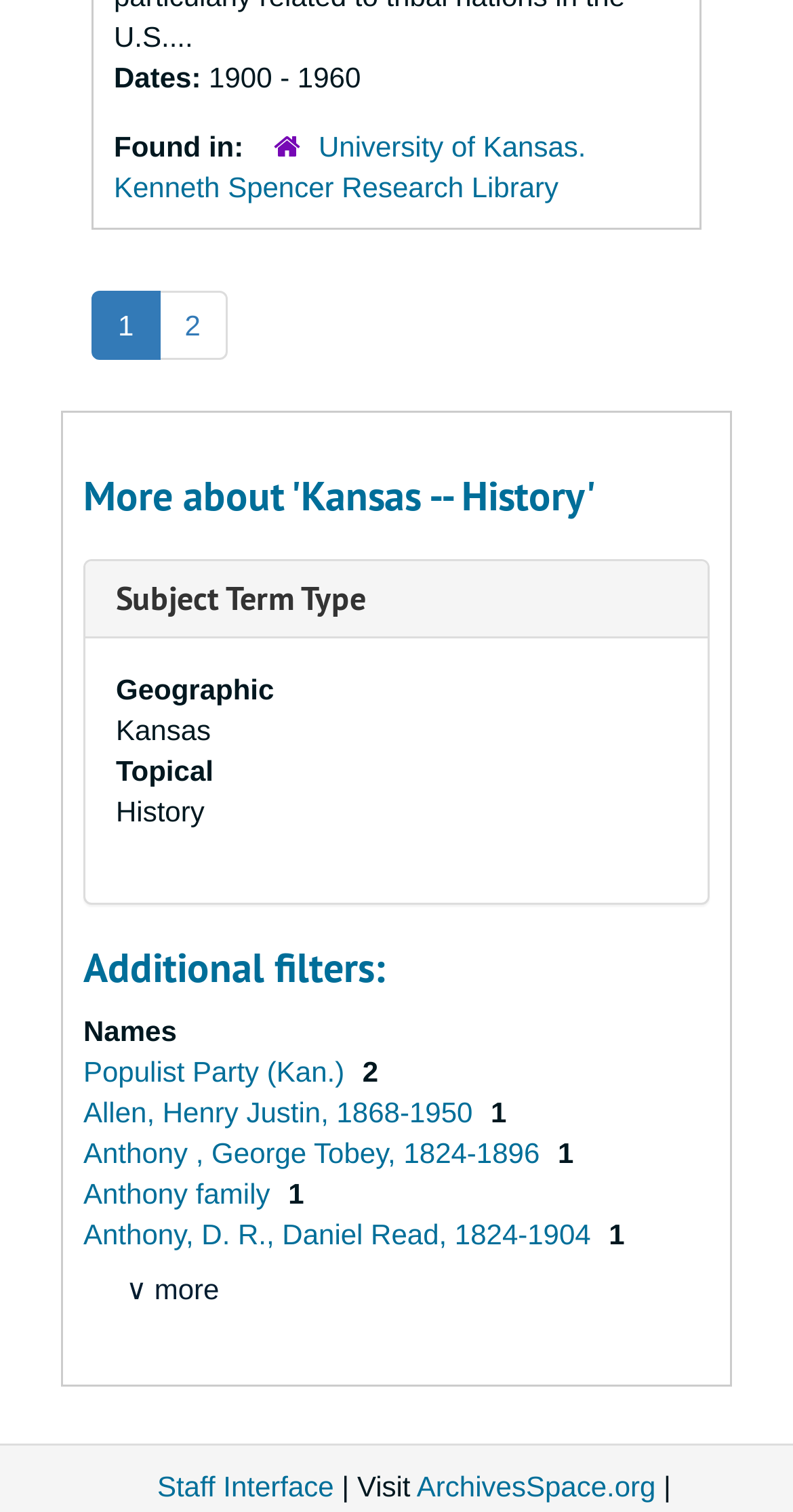What is the name of the library?
Refer to the image and provide a thorough answer to the question.

The name of the library is obtained from the link element 'University of Kansas. Kenneth Spencer Research Library' which is a sibling of the StaticText element 'Found in:'.